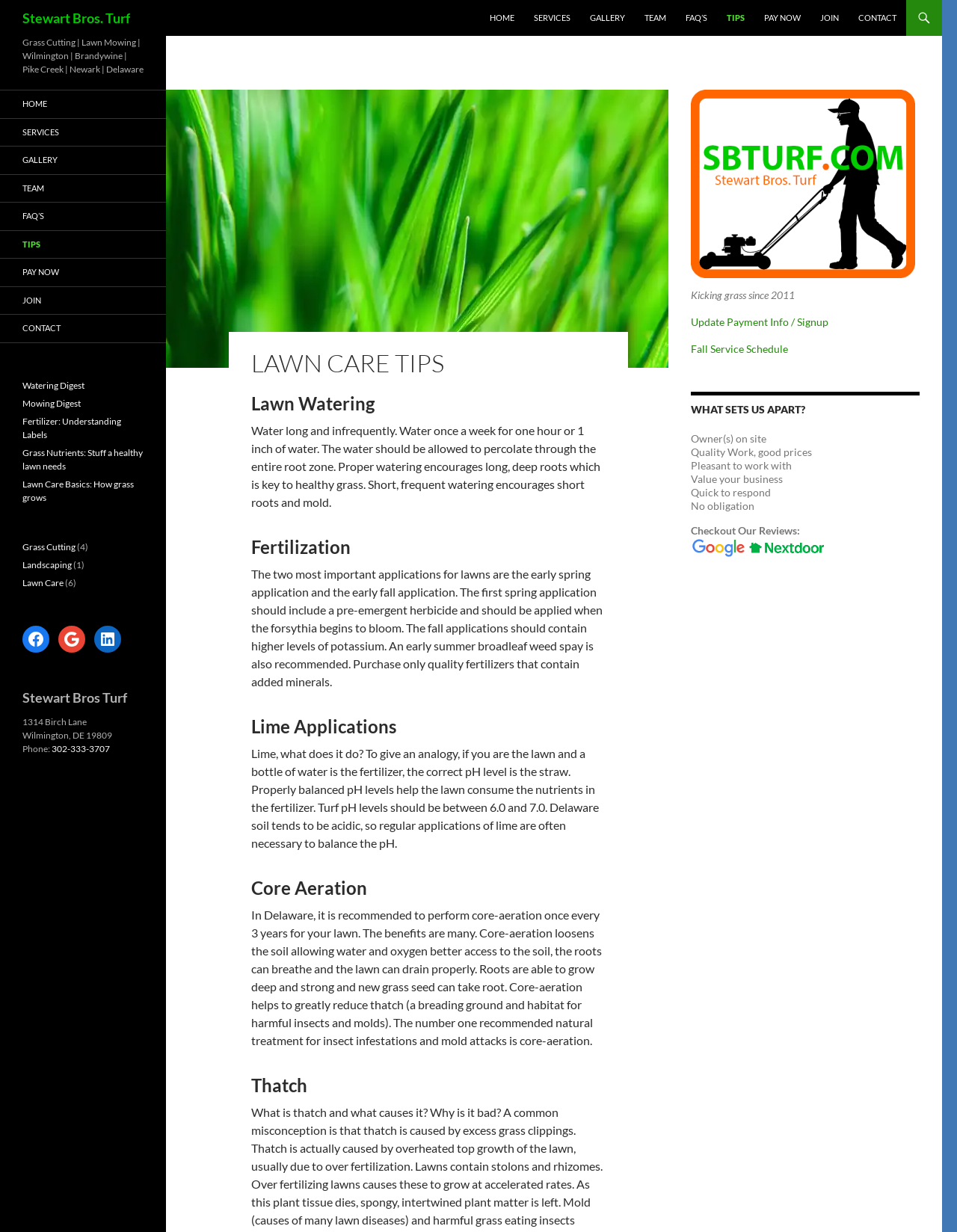Can you find the bounding box coordinates for the element to click on to achieve the instruction: "Click on the 'HOME' link"?

[0.502, 0.0, 0.547, 0.029]